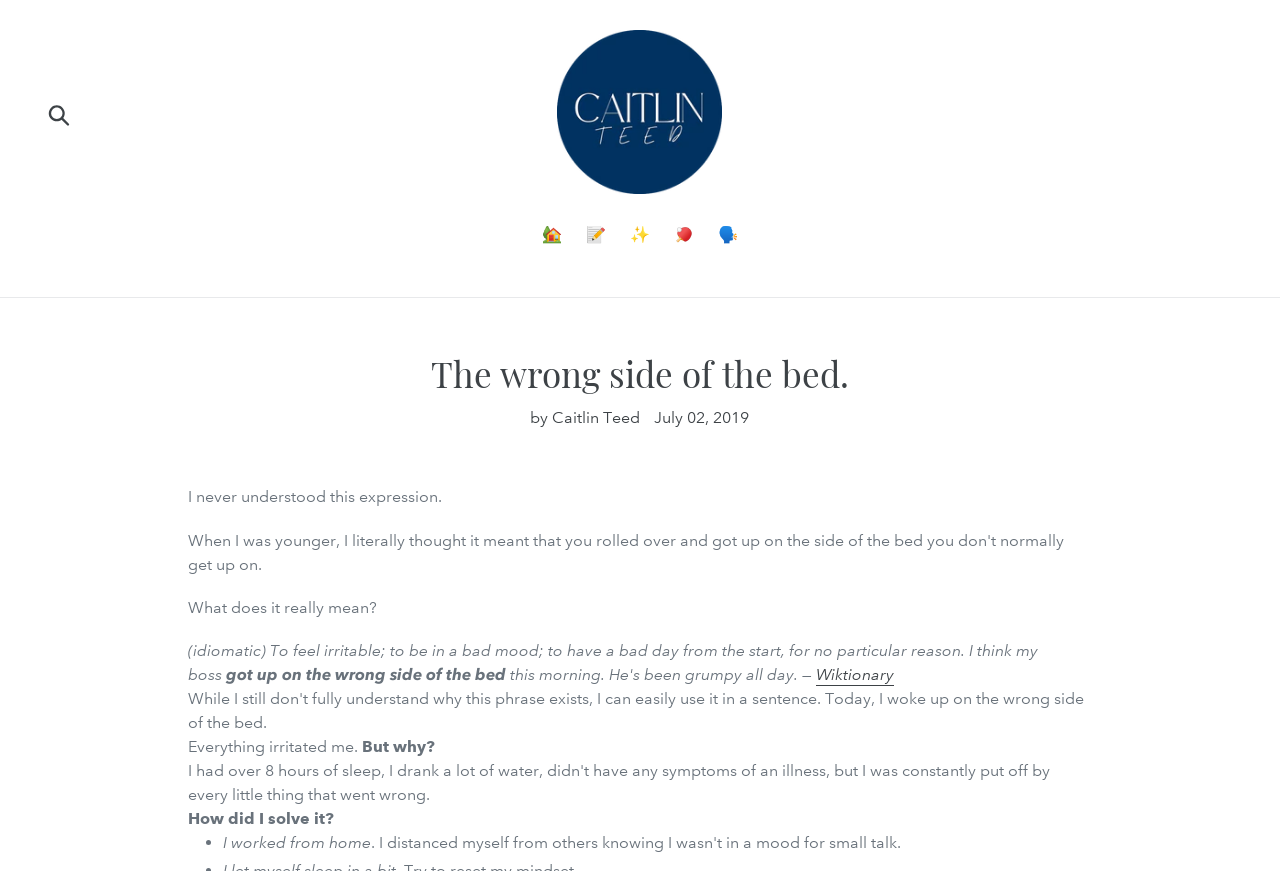Please identify the bounding box coordinates of the element's region that I should click in order to complete the following instruction: "go to cart". The bounding box coordinates consist of four float numbers between 0 and 1, i.e., [left, top, right, bottom].

[0.948, 0.119, 0.965, 0.142]